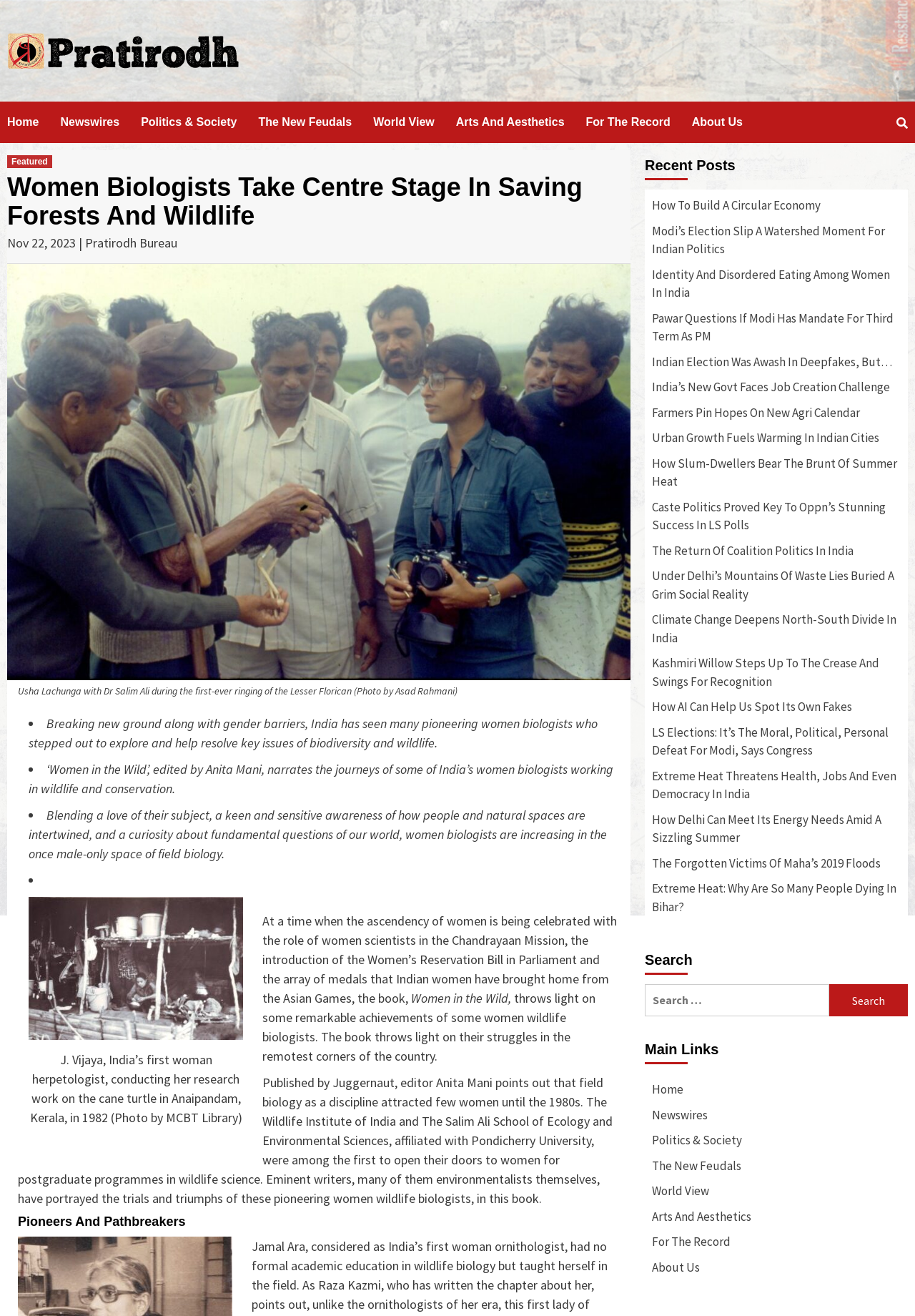Who is the editor of the book 'Women in the Wild'?
Examine the image and give a concise answer in one word or a short phrase.

Anita Mani